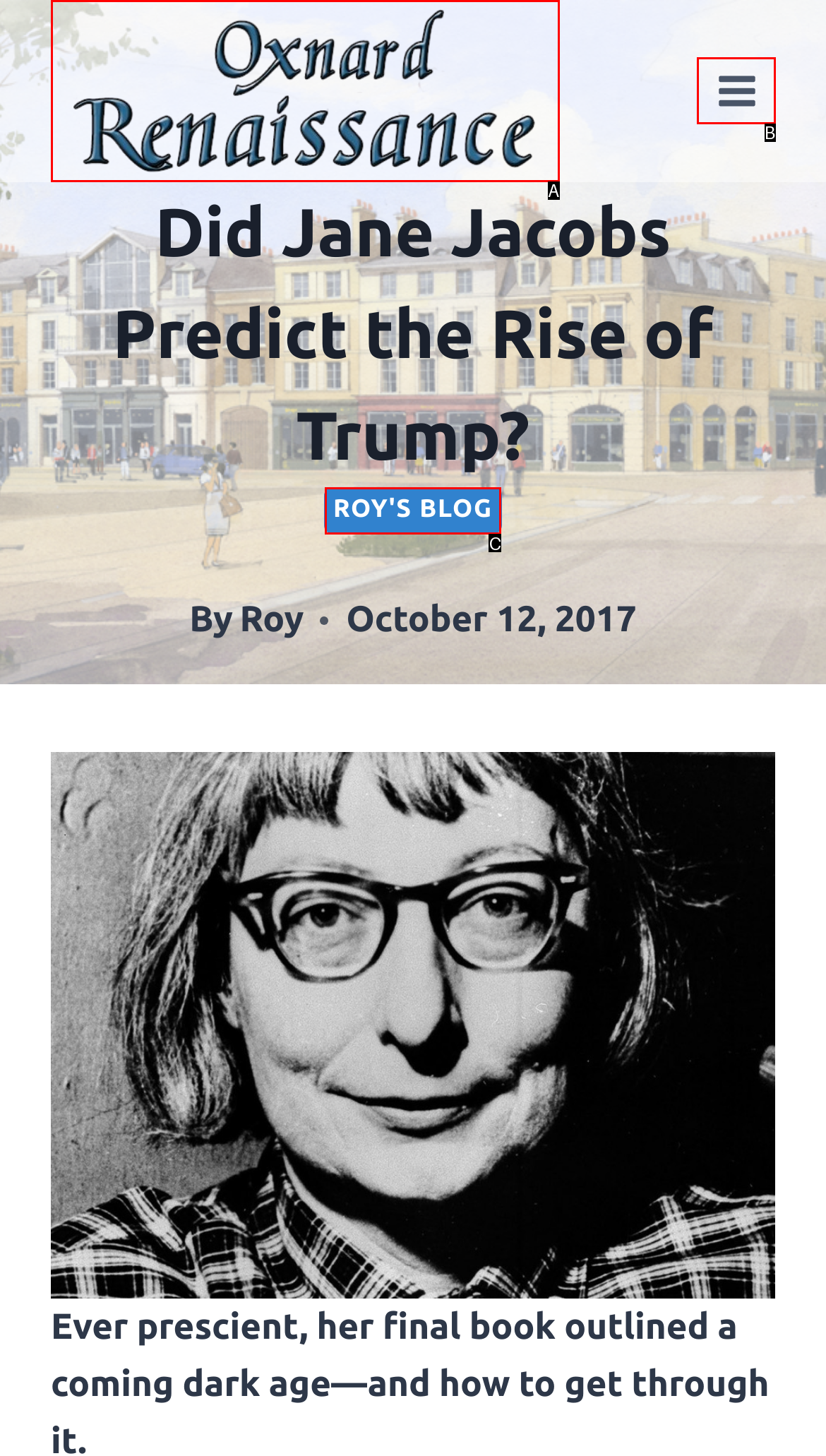Pick the option that best fits the description: Roy's Blog. Reply with the letter of the matching option directly.

C